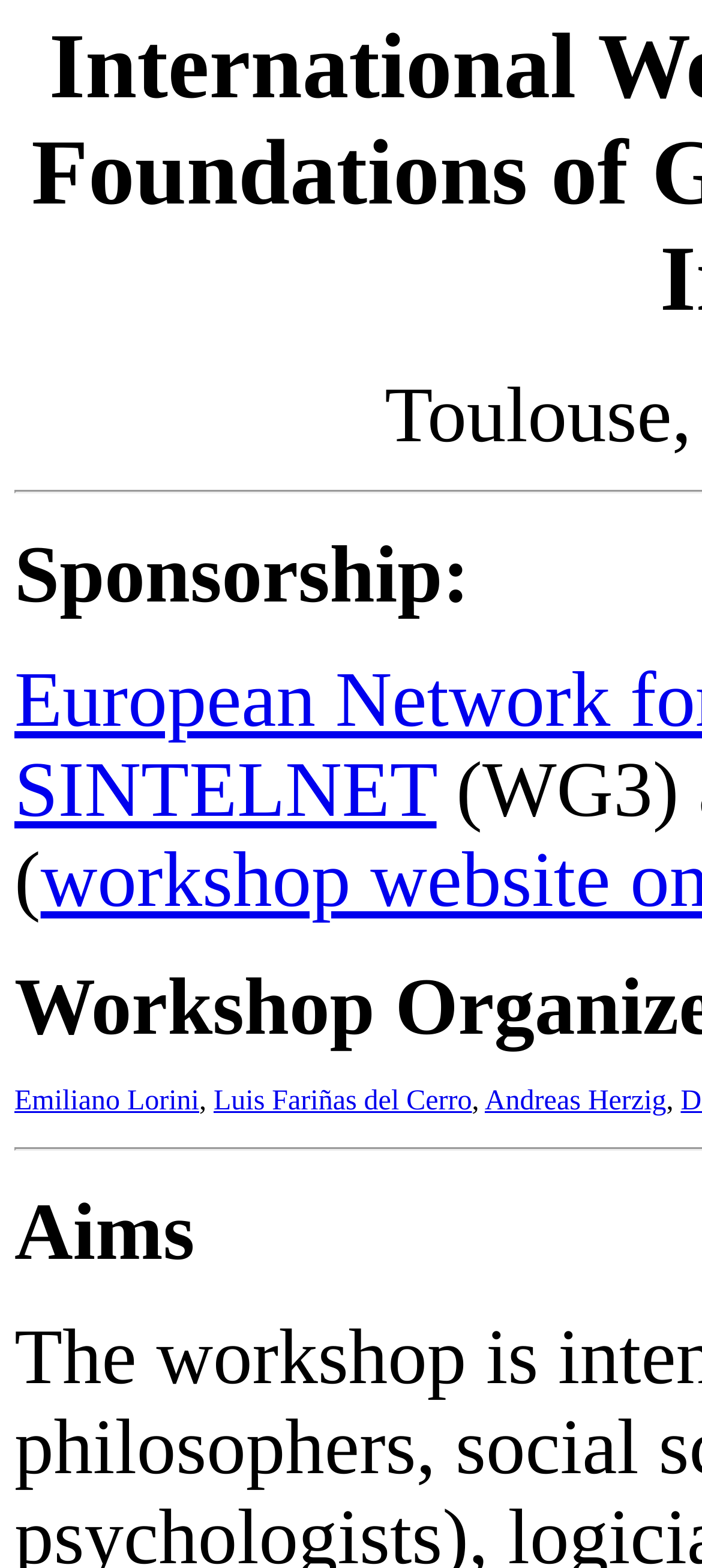Given the element description Luis Fariñas del Cerro, predict the bounding box coordinates for the UI element in the webpage screenshot. The format should be (top-left x, top-left y, bottom-right x, bottom-right y), and the values should be between 0 and 1.

[0.304, 0.693, 0.672, 0.712]